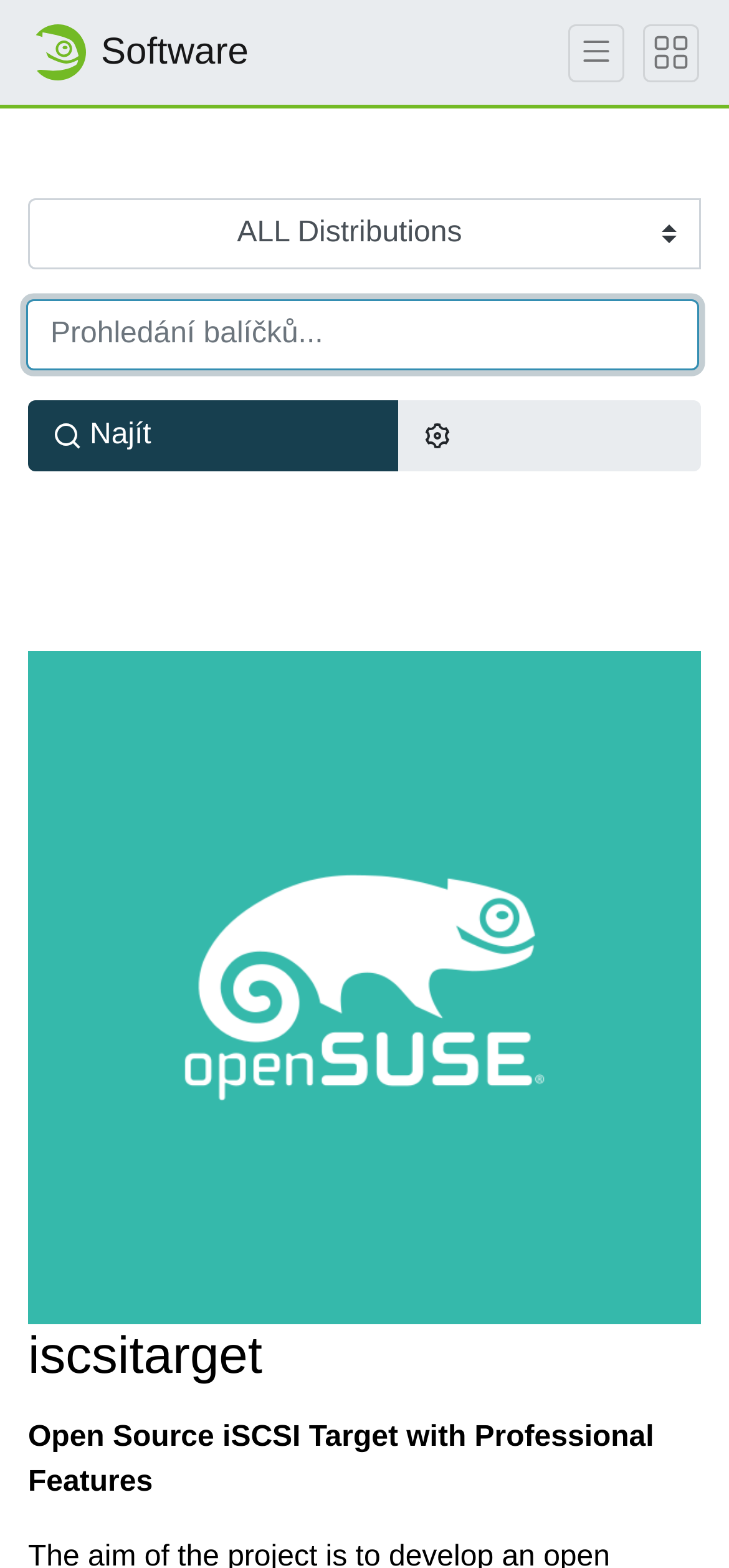Please identify the bounding box coordinates of the element that needs to be clicked to execute the following command: "Search for packages". Provide the bounding box using four float numbers between 0 and 1, formatted as [left, top, right, bottom].

[0.036, 0.191, 0.959, 0.236]